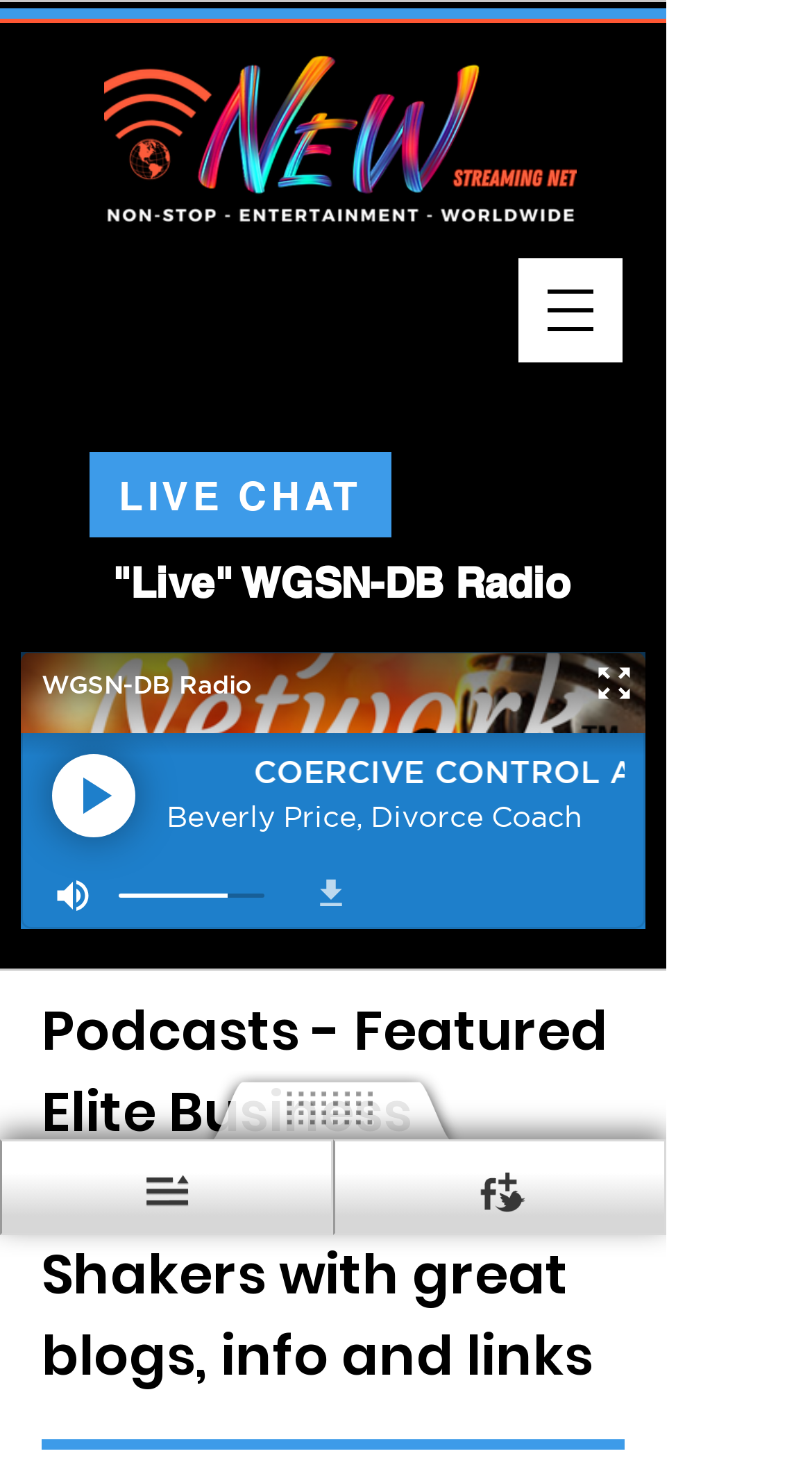Using the provided element description: "LIVE CHAT", identify the bounding box coordinates. The coordinates should be four floats between 0 and 1 in the order [left, top, right, bottom].

[0.11, 0.31, 0.482, 0.369]